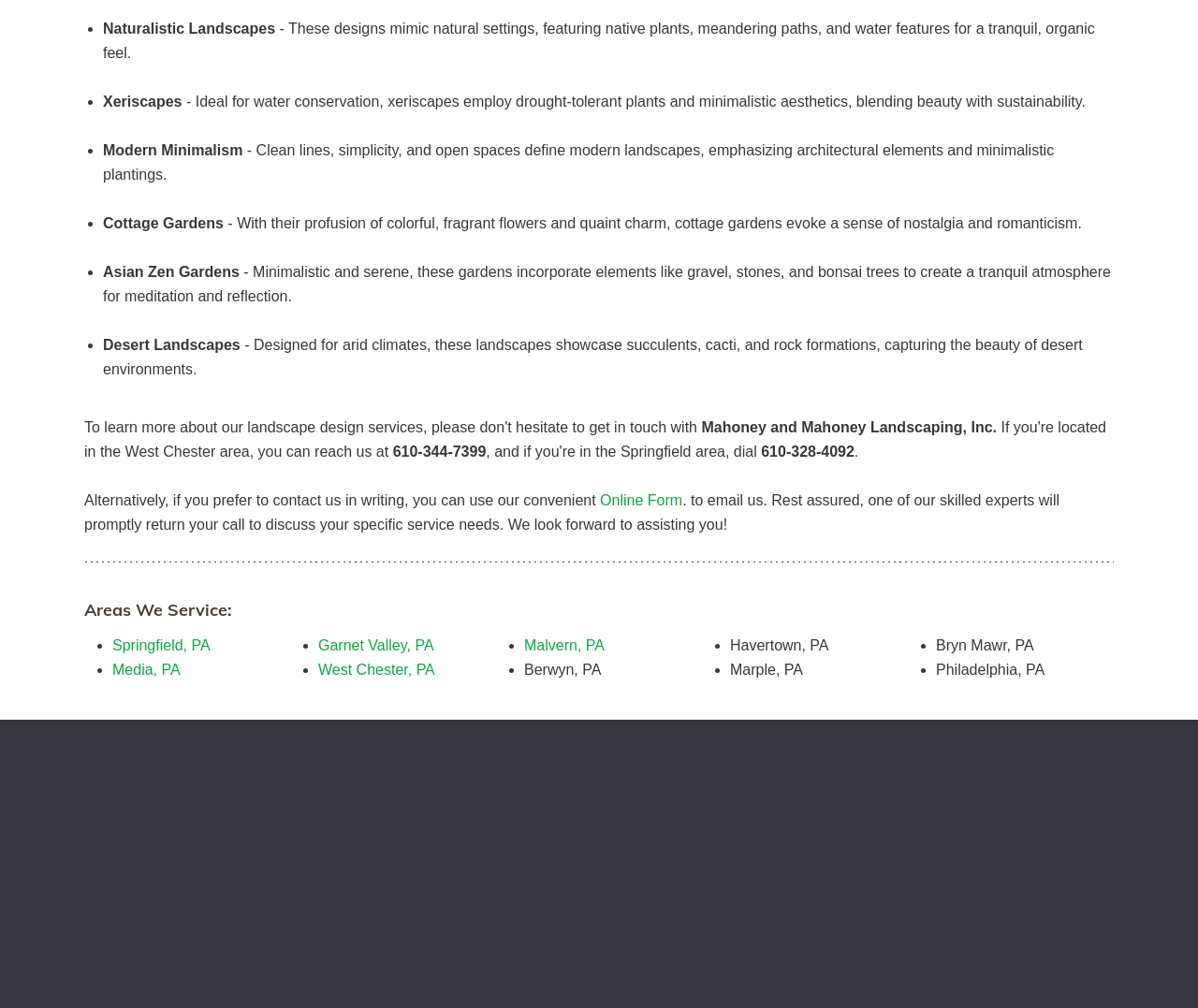Please locate the bounding box coordinates of the element that should be clicked to complete the given instruction: "Visit the 'Springfield, PA' page".

[0.094, 0.632, 0.176, 0.648]